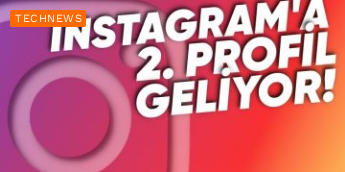Utilize the details in the image to give a detailed response to the question: What is the focus of the 'TECHNEWS' section?

The small section at the top of the image identifies the content as part of 'TECHNEWS', which suggests that the focus of this section is on providing updates and news related to technology, specifically in this case, about new features on Instagram.